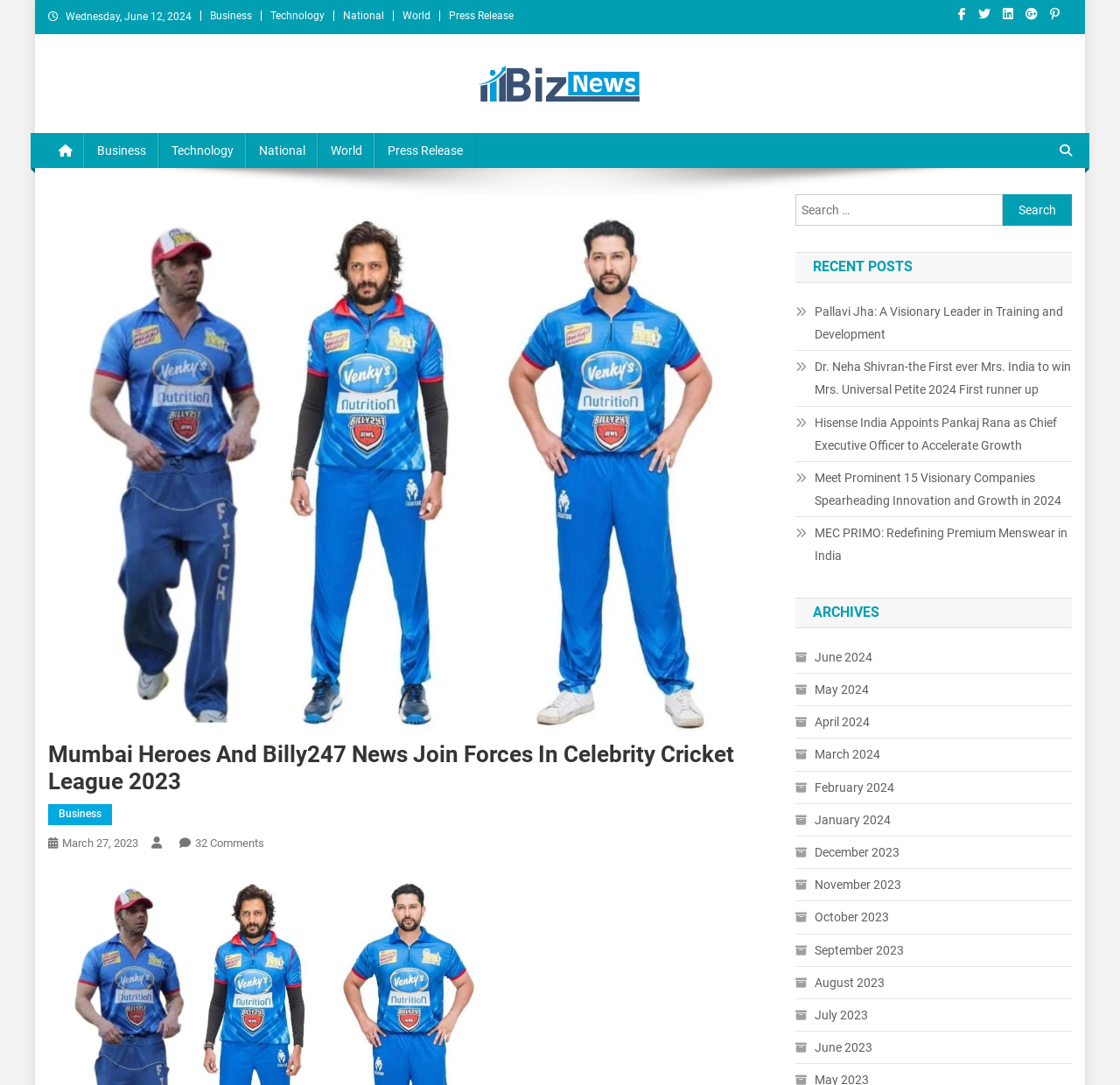Explain the webpage's layout and main content in detail.

This webpage appears to be a news website, specifically focused on business news. At the top, there is a date display showing "Wednesday, June 12, 2024". Below this, there are several links to different news categories, including "Business", "Technology", "National", "World", and "Press Release". 

To the right of these links, there are five social media icons. Below these icons, there is a prominent link to "Biz News" with an accompanying image. 

On the left side of the page, there is a section with a heading "All About Business". Below this, there are links to different news categories, similar to those at the top of the page. 

The main content of the page is divided into several sections. The first section has a heading "Mumbai Heroes And Billy247 News Join Forces In Celebrity Cricket League 2023" and includes a link to the article, a link to the category "Business", and a link to the date "March 27, 2023". There is also a link to "32 Comments" on the article.

Below this, there is a search bar with a button to submit the search query. 

The next section is headed "RECENT POSTS" and lists several news articles, each with a brief summary and a link to the full article. The articles appear to be related to business and entrepreneurship.

The final section is headed "ARCHIVES" and lists links to news articles from different months, ranging from June 2024 to June 2023.